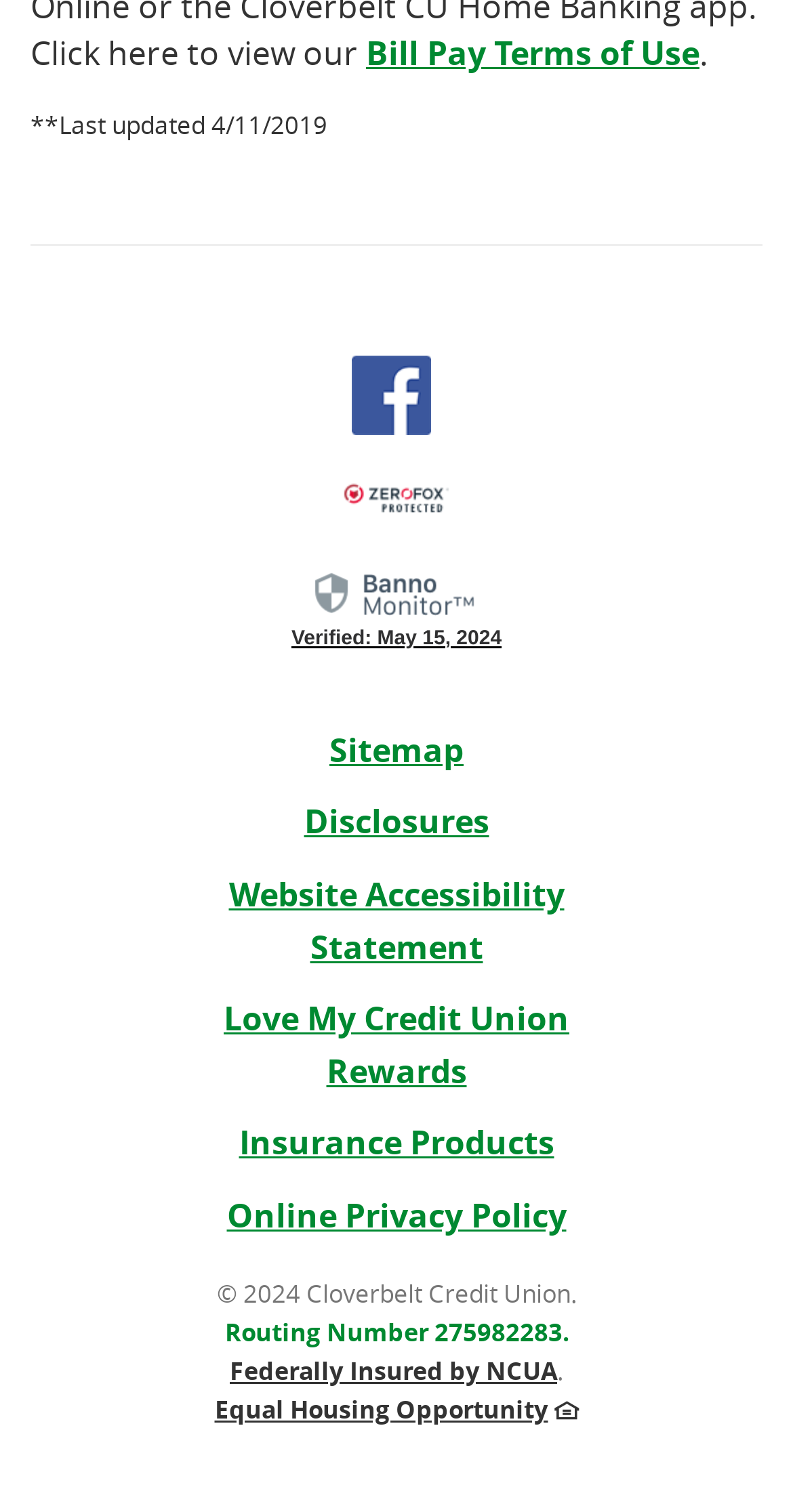Indicate the bounding box coordinates of the element that must be clicked to execute the instruction: "Check the notify me of follow-up comments by email option". The coordinates should be given as four float numbers between 0 and 1, i.e., [left, top, right, bottom].

None